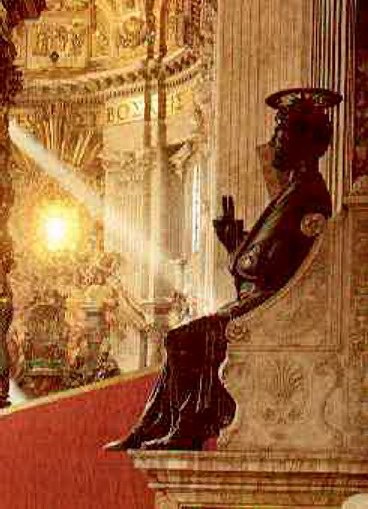What is the atmosphere of the scene?
Give a thorough and detailed response to the question.

Rays of light filter through the surroundings, illuminating the figure and enhancing the solemn atmosphere, which resonates with the context of Catholic practices.